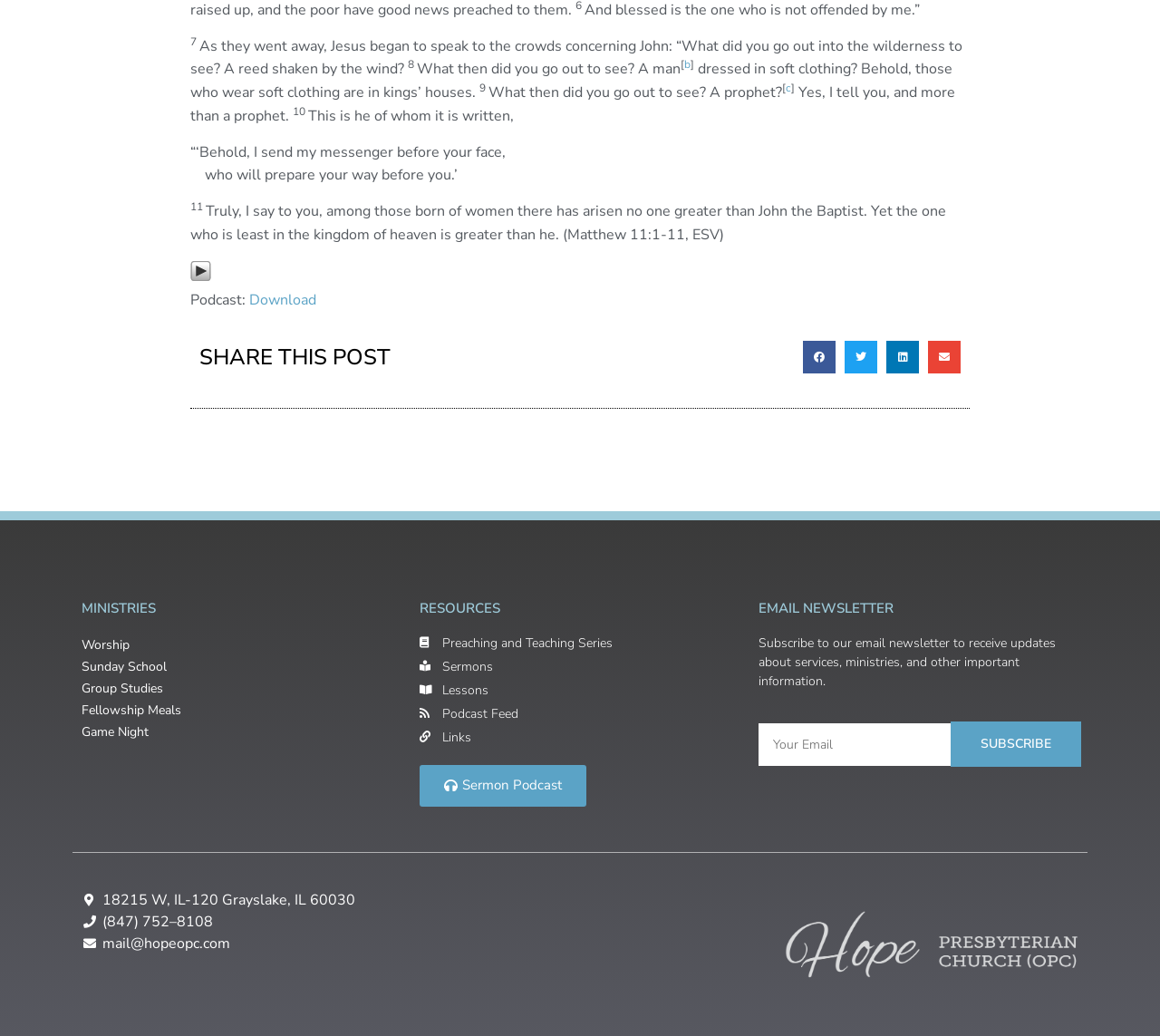Respond to the following question with a brief word or phrase:
How many ministries are listed on the page?

5